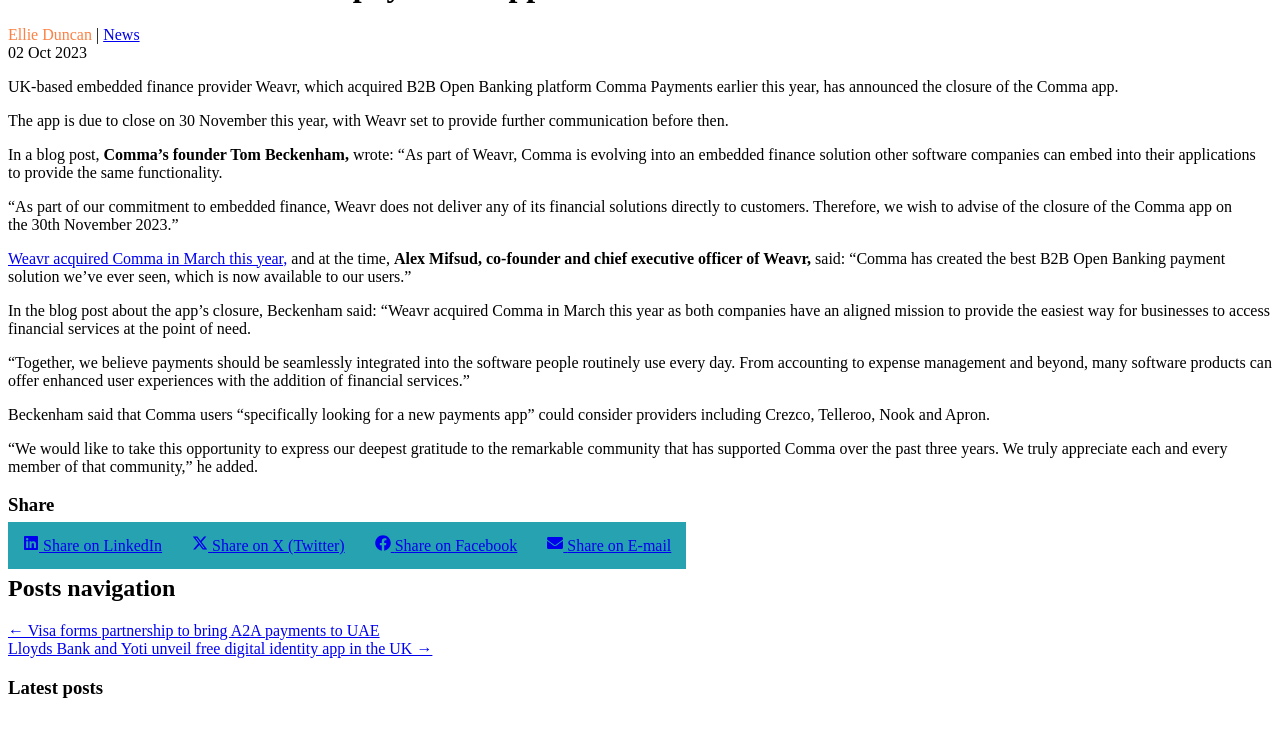Kindly determine the bounding box coordinates for the clickable area to achieve the given instruction: "View the latest posts".

[0.006, 0.918, 0.994, 0.948]